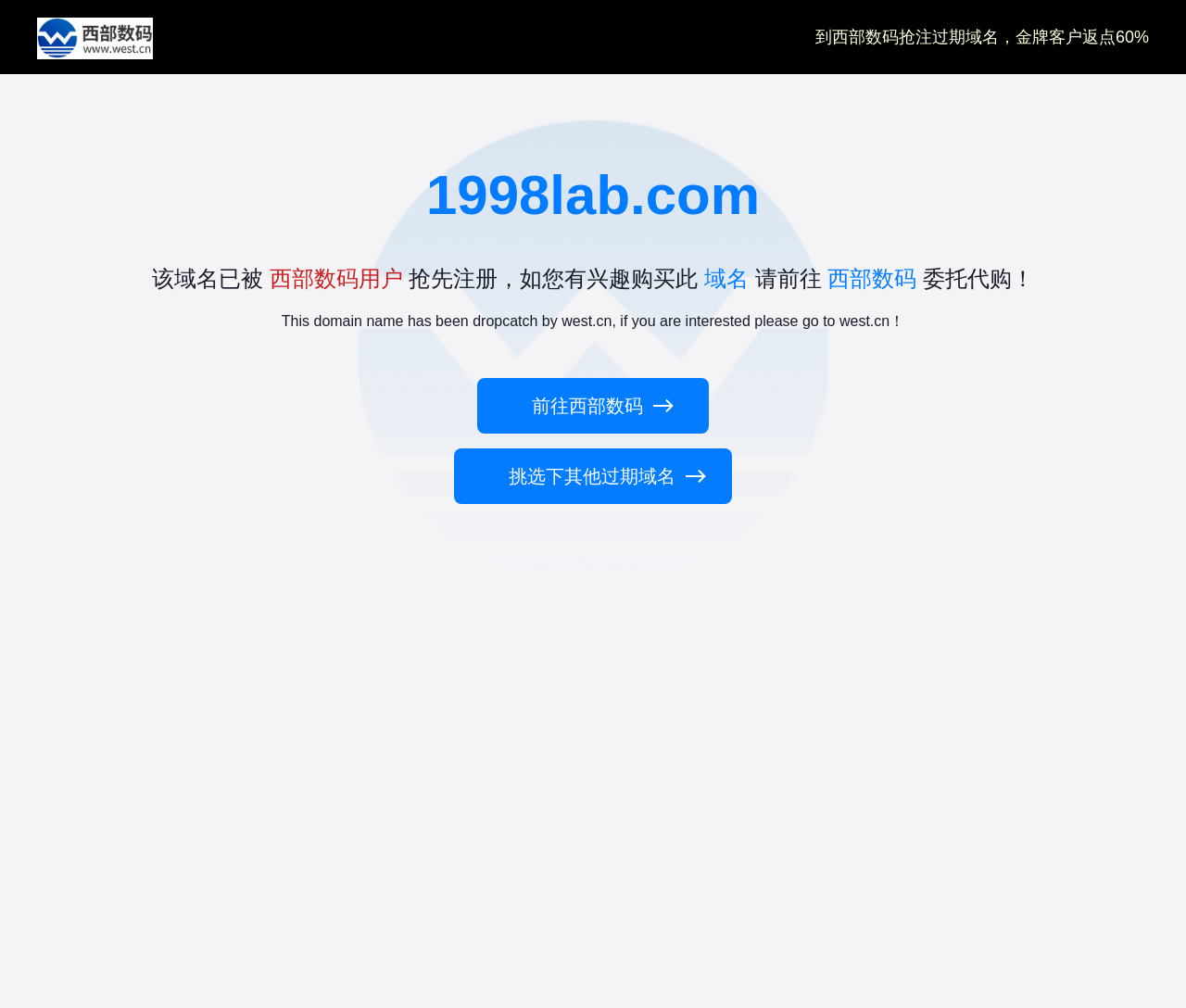Please reply with a single word or brief phrase to the question: 
What is the alternative action for interested users?

Go to west.cn